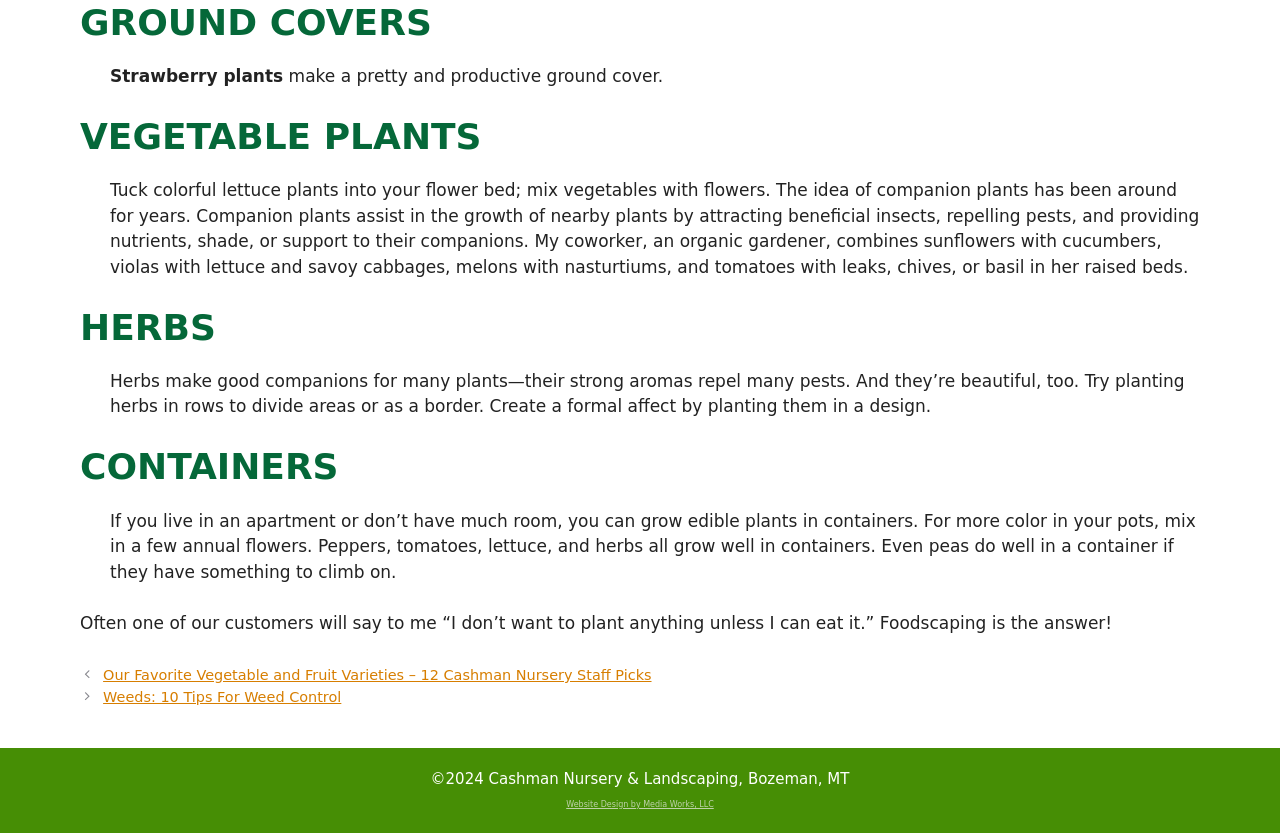What is the purpose of companion plants?
Answer the question with as much detail as you can, using the image as a reference.

According to the text, companion plants assist in the growth of nearby plants by attracting beneficial insects, repelling pests, and providing nutrients, shade, or support to their companions.